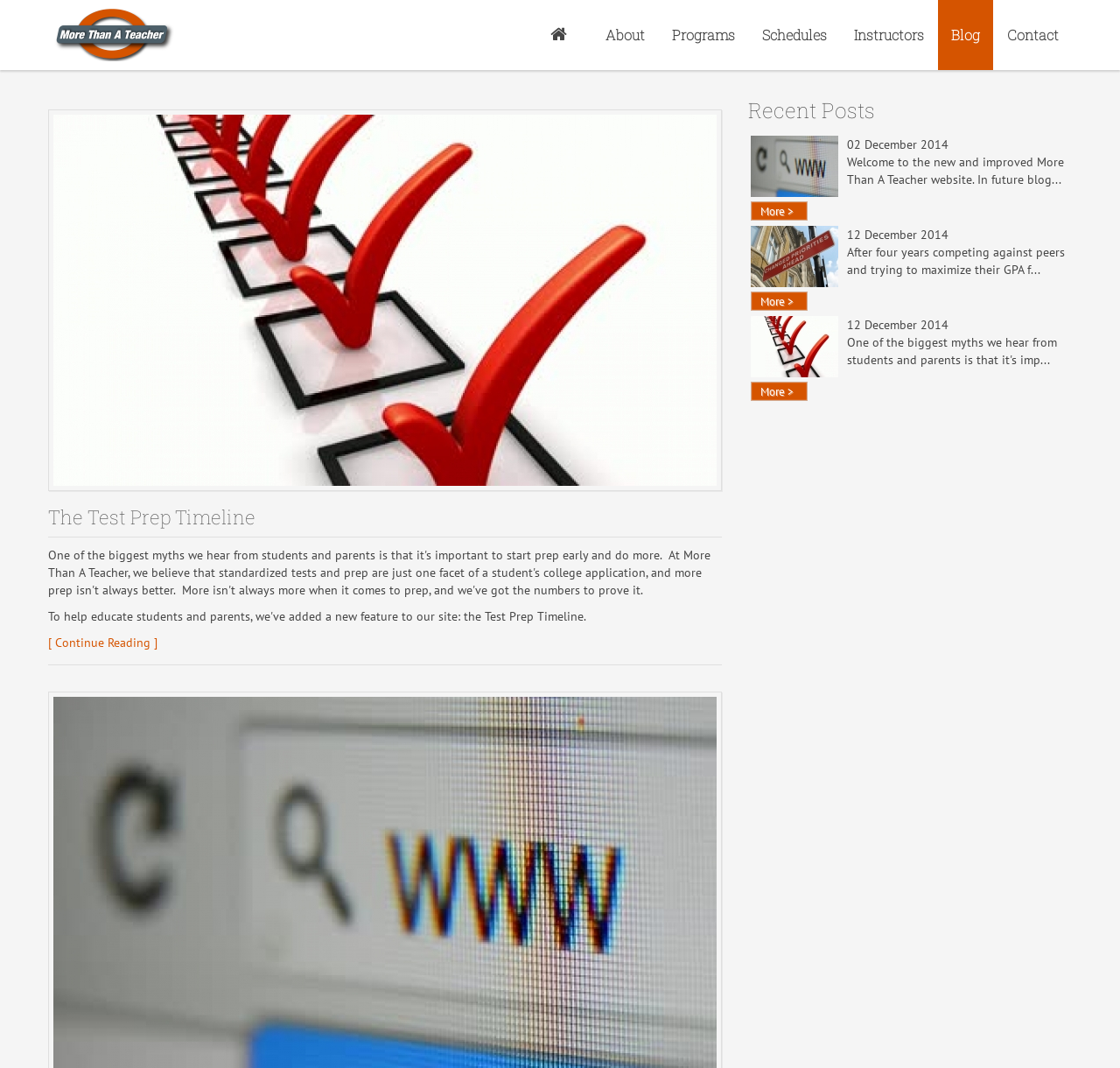Please respond to the question with a concise word or phrase:
What is the purpose of the links with 'More >' text?

To read more of the blog post